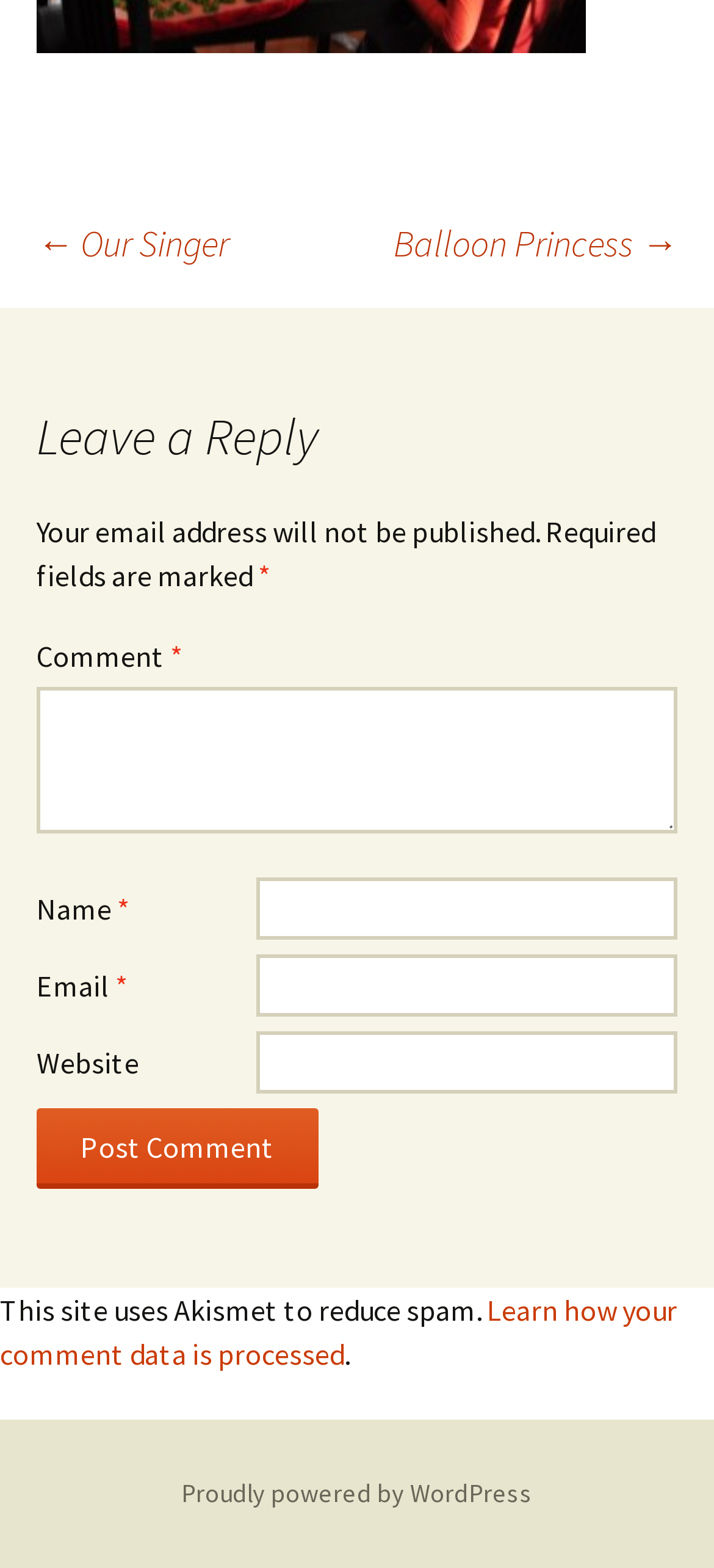Locate the bounding box coordinates of the UI element described by: "name="submit" value="Post Comment"". The bounding box coordinates should consist of four float numbers between 0 and 1, i.e., [left, top, right, bottom].

[0.051, 0.706, 0.446, 0.758]